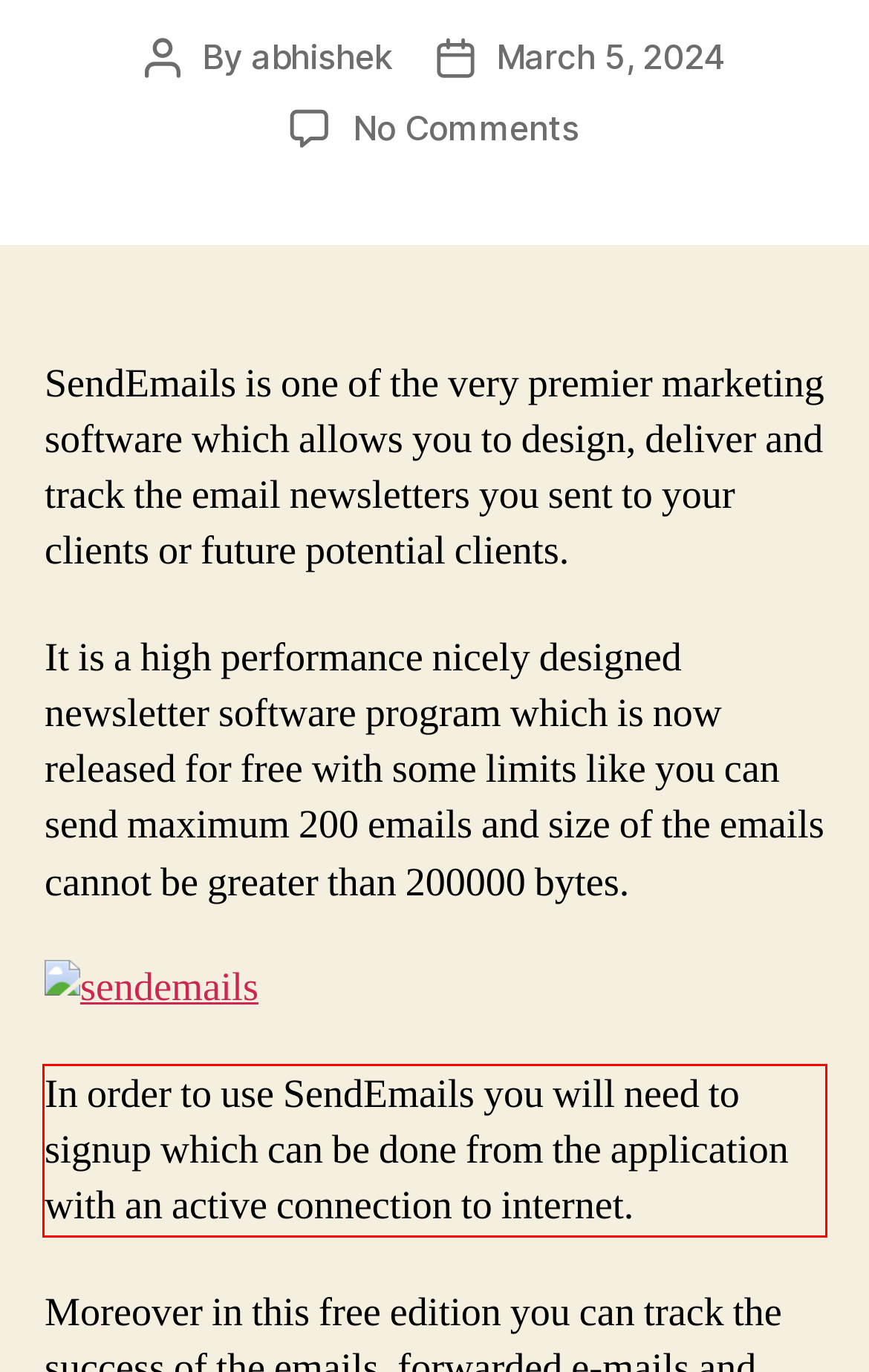You have a screenshot with a red rectangle around a UI element. Recognize and extract the text within this red bounding box using OCR.

In order to use SendEmails you will need to signup which can be done from the application with an active connection to internet.